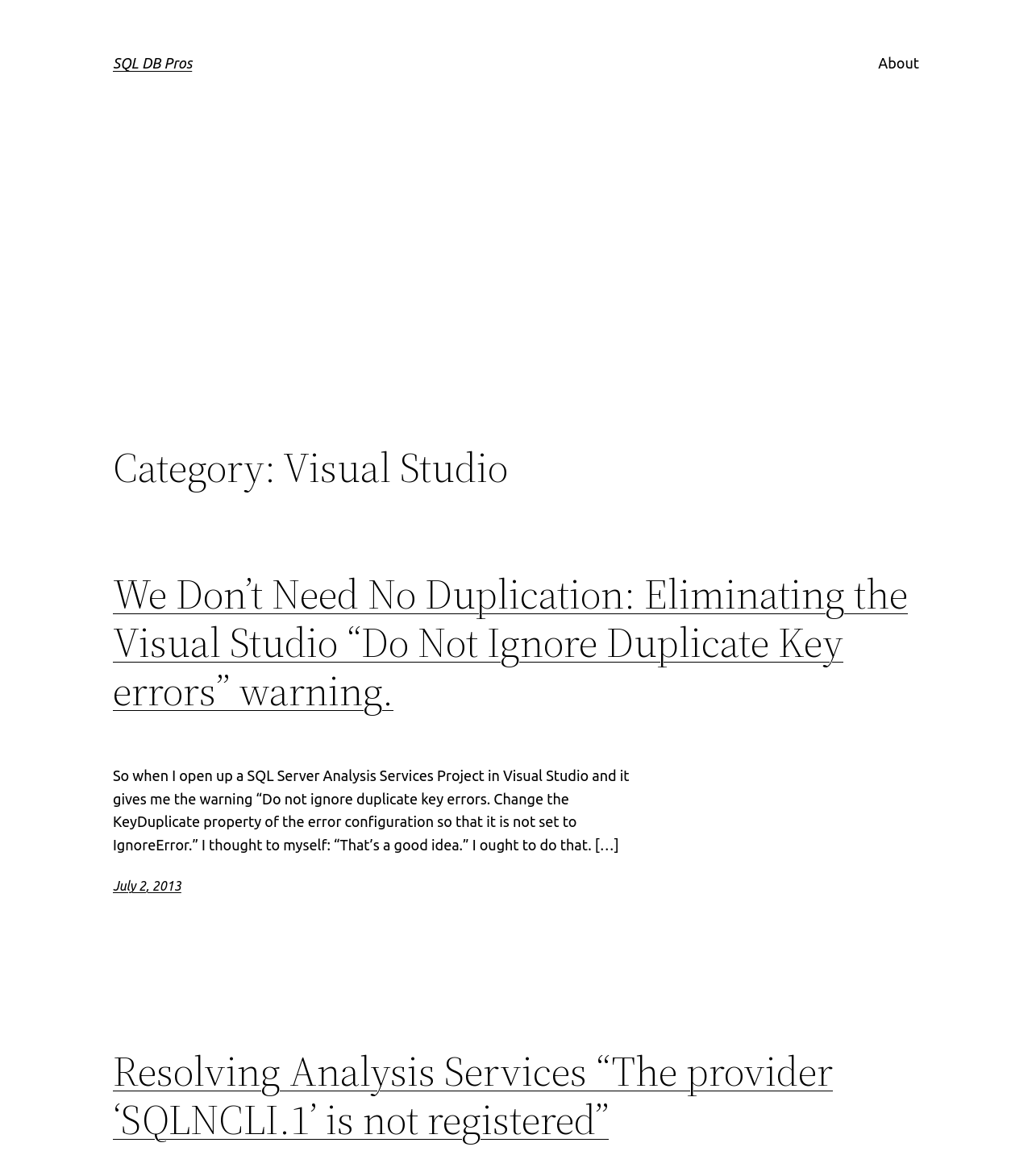Identify the title of the webpage and provide its text content.

SQL DB Pros